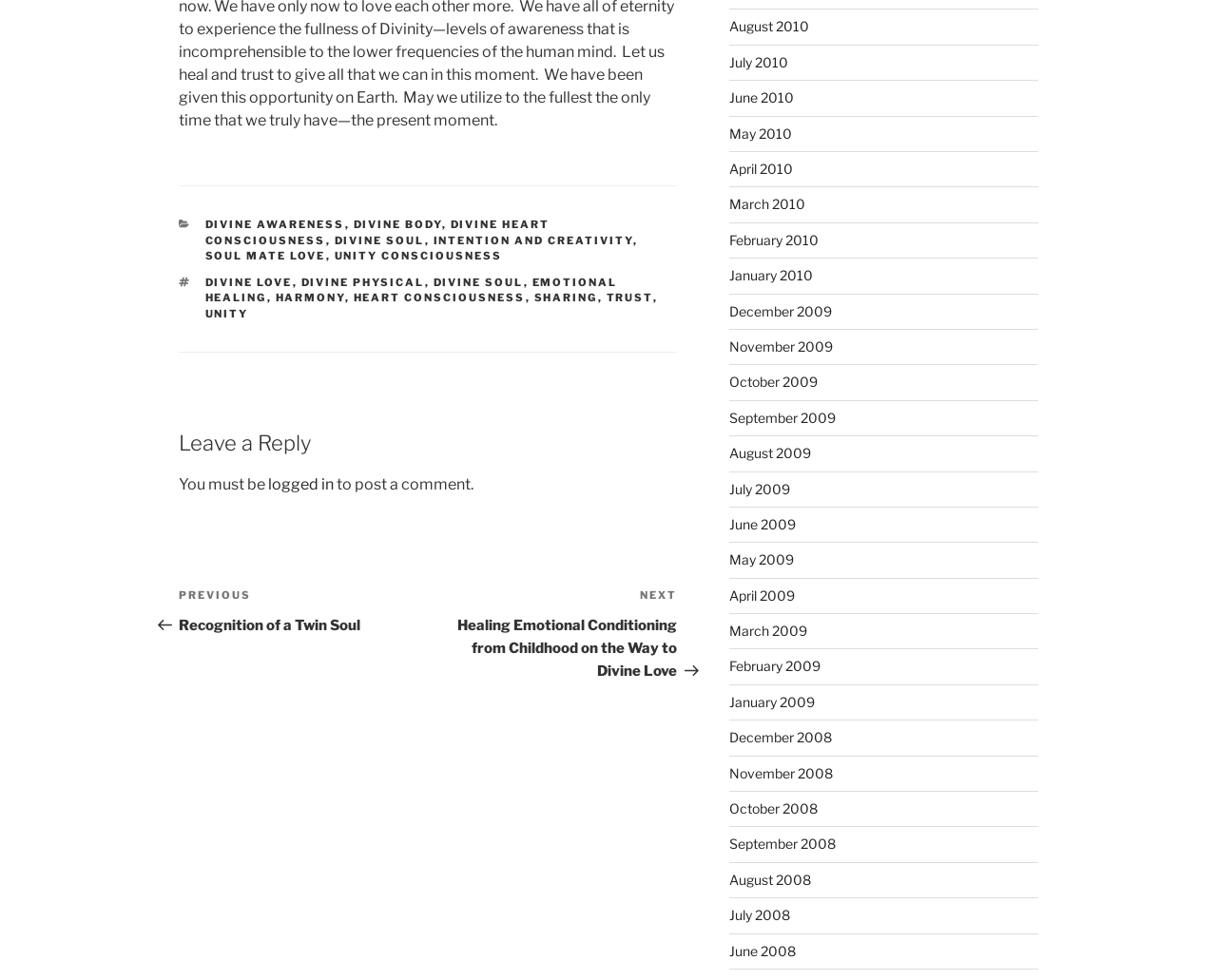Locate the bounding box coordinates of the area where you should click to accomplish the instruction: "View the previous post 'Recognition of a Twin Soul'".

[0.147, 0.6, 0.352, 0.647]